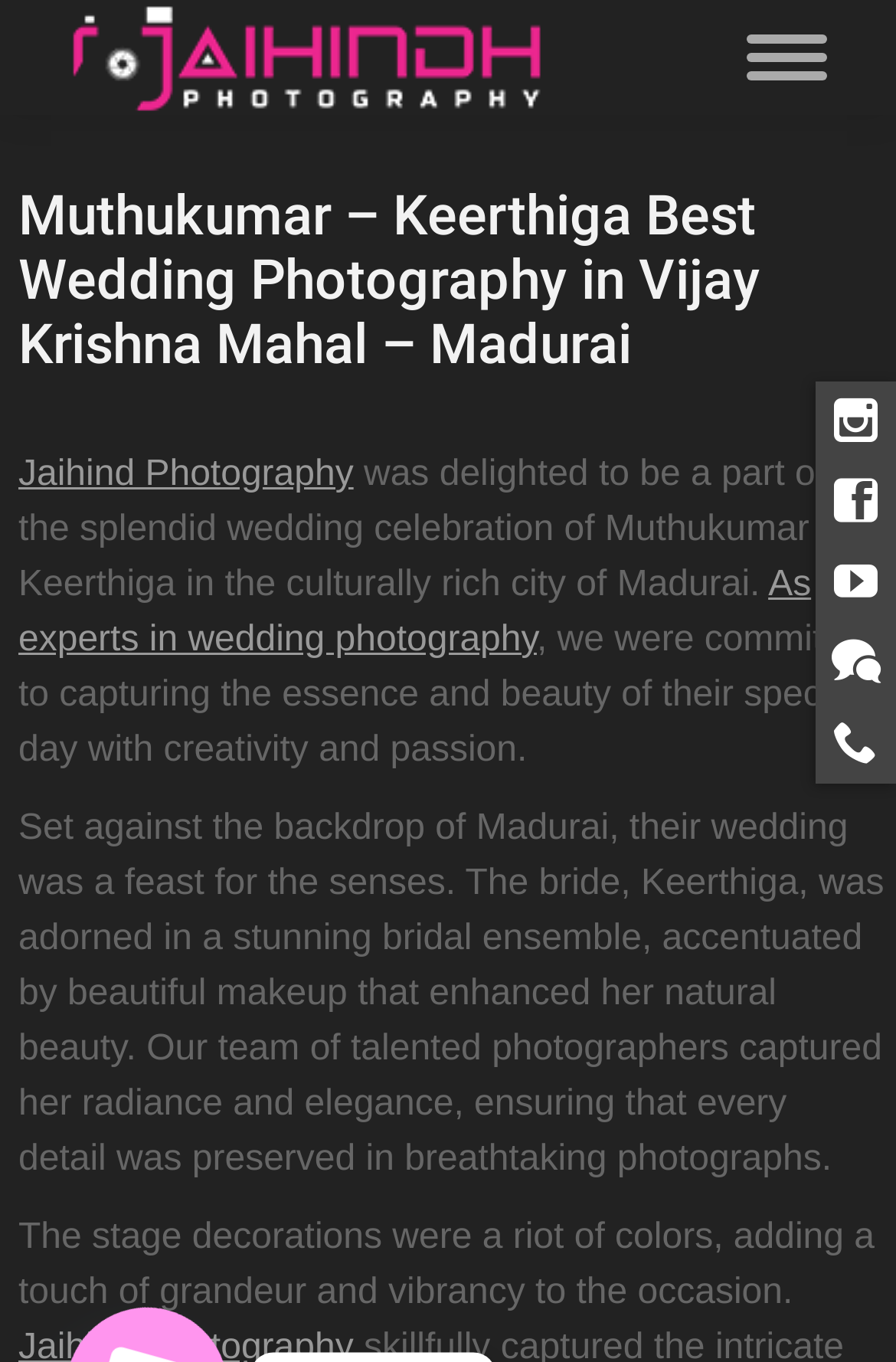What is the bride's name?
Can you provide an in-depth and detailed response to the question?

I found the answer by reading the text in the heading element 'Muthukumar – Keerthiga Best Wedding Photography in Vijay Krishna Mahal – Madurai' and its child elements, which mention the bride's name as Keerthiga.